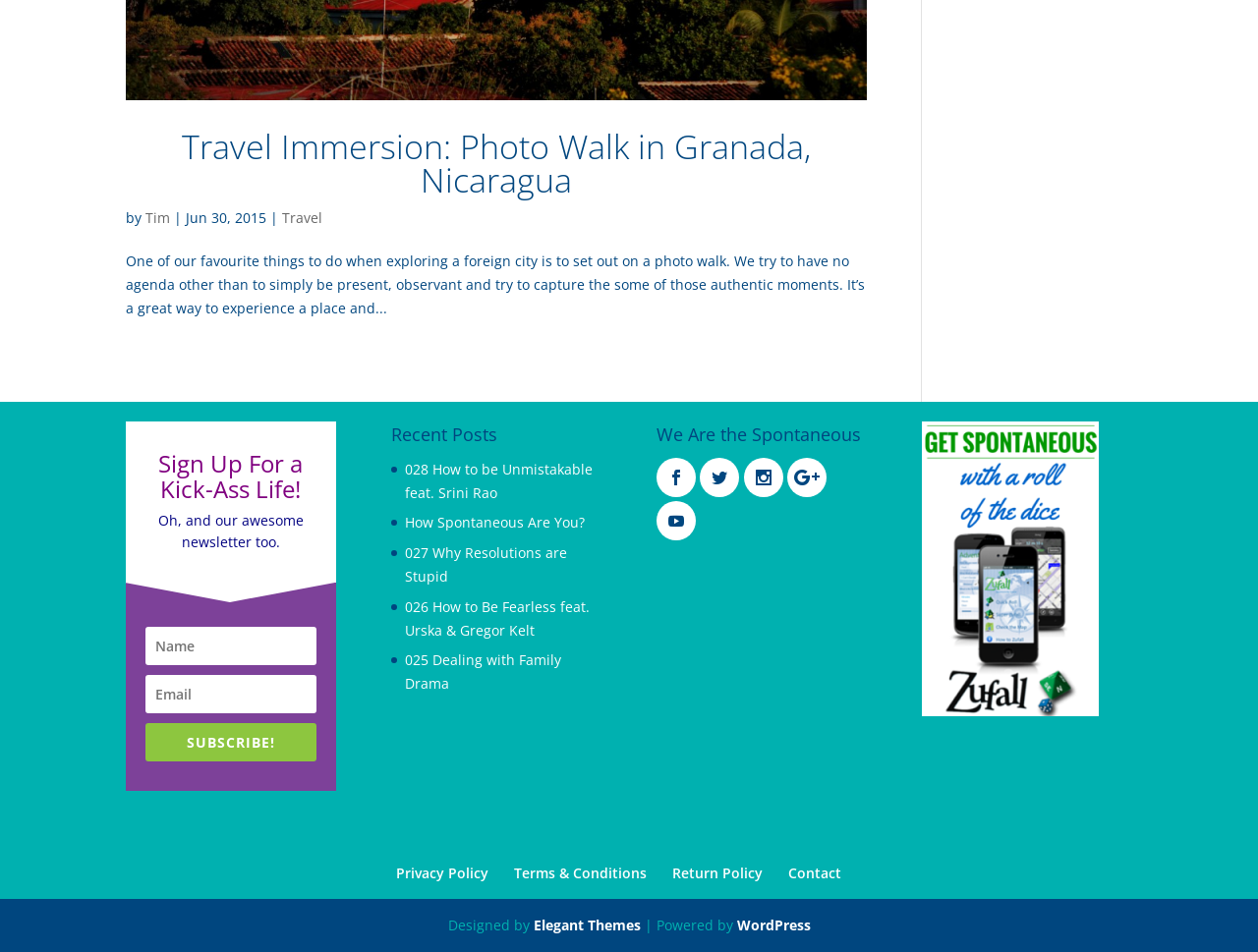Please identify the coordinates of the bounding box that should be clicked to fulfill this instruction: "Click on the 'Recent Posts' heading".

[0.311, 0.442, 0.478, 0.481]